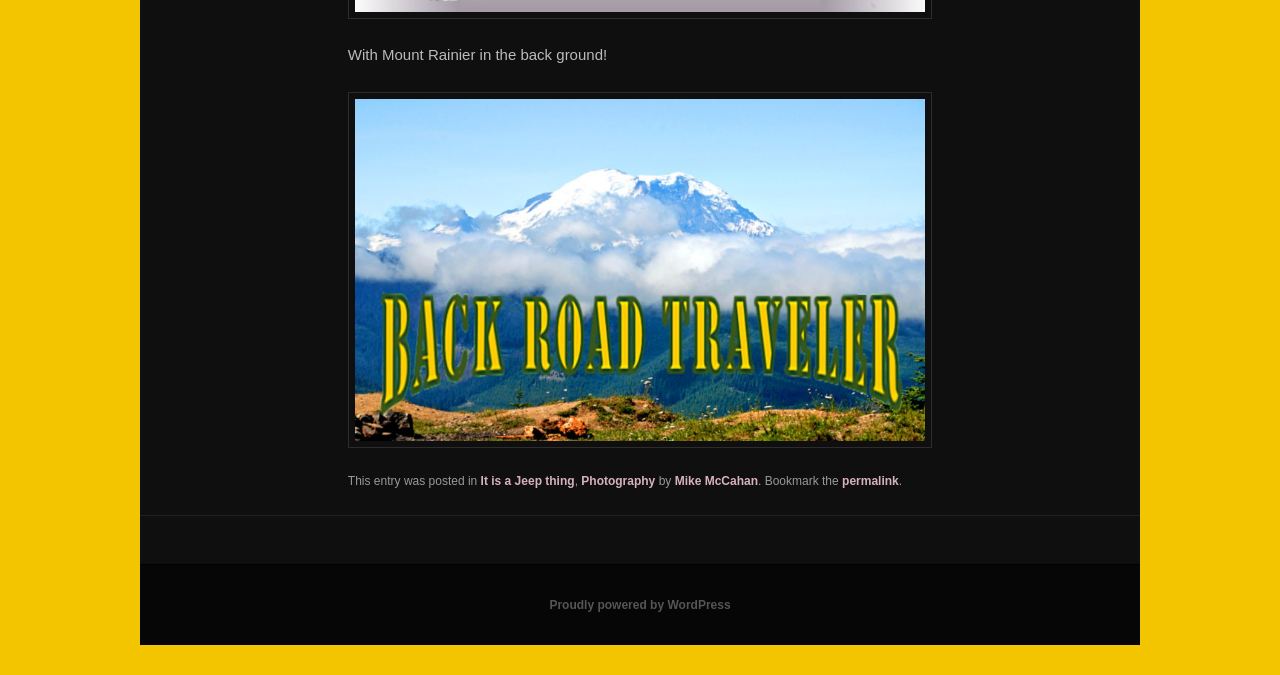Based on the provided description, "Get original version (1993-03-20) de118i.zip", find the bounding box of the corresponding UI element in the screenshot.

None